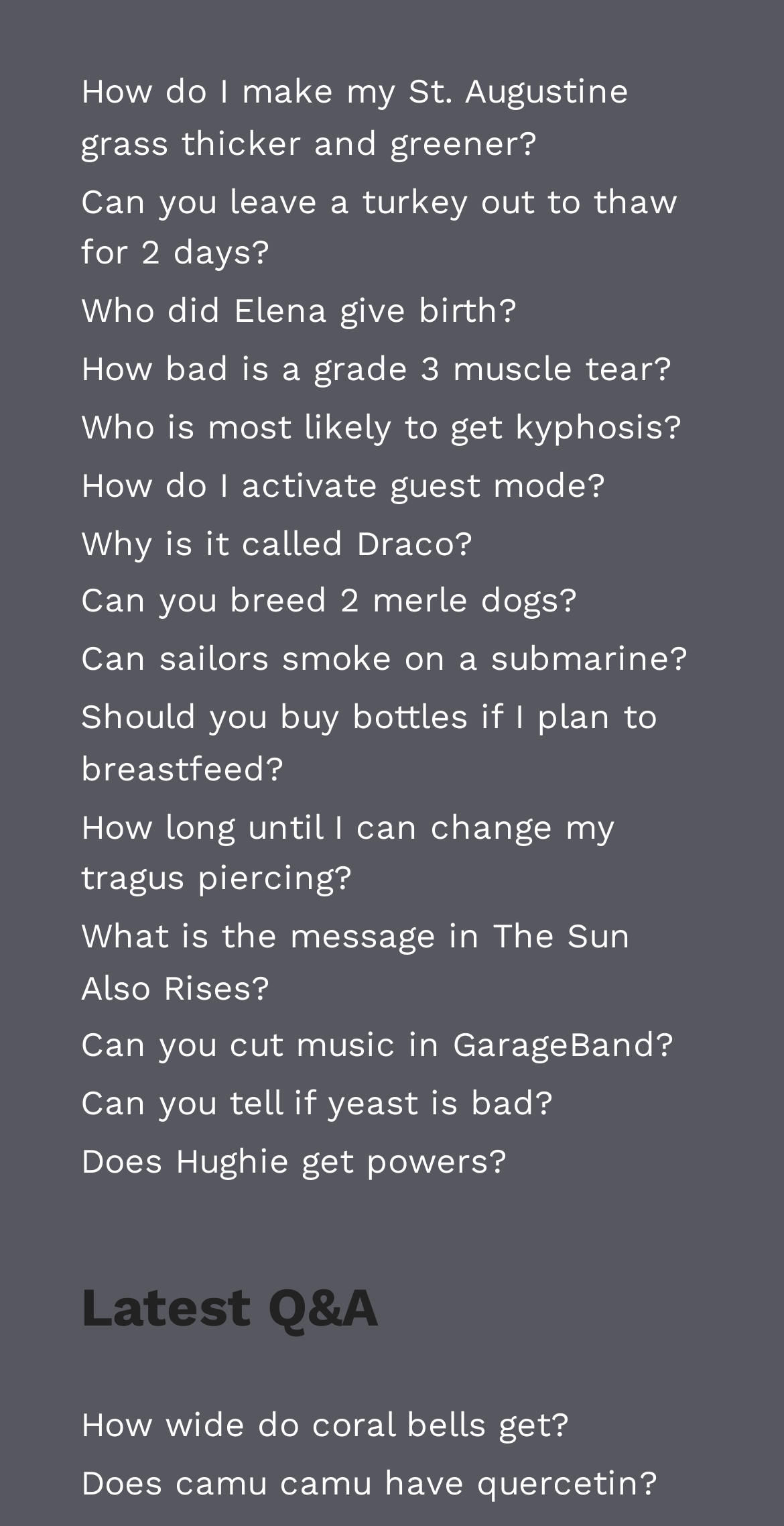Please specify the bounding box coordinates of the clickable section necessary to execute the following command: "Share on Reddit".

None